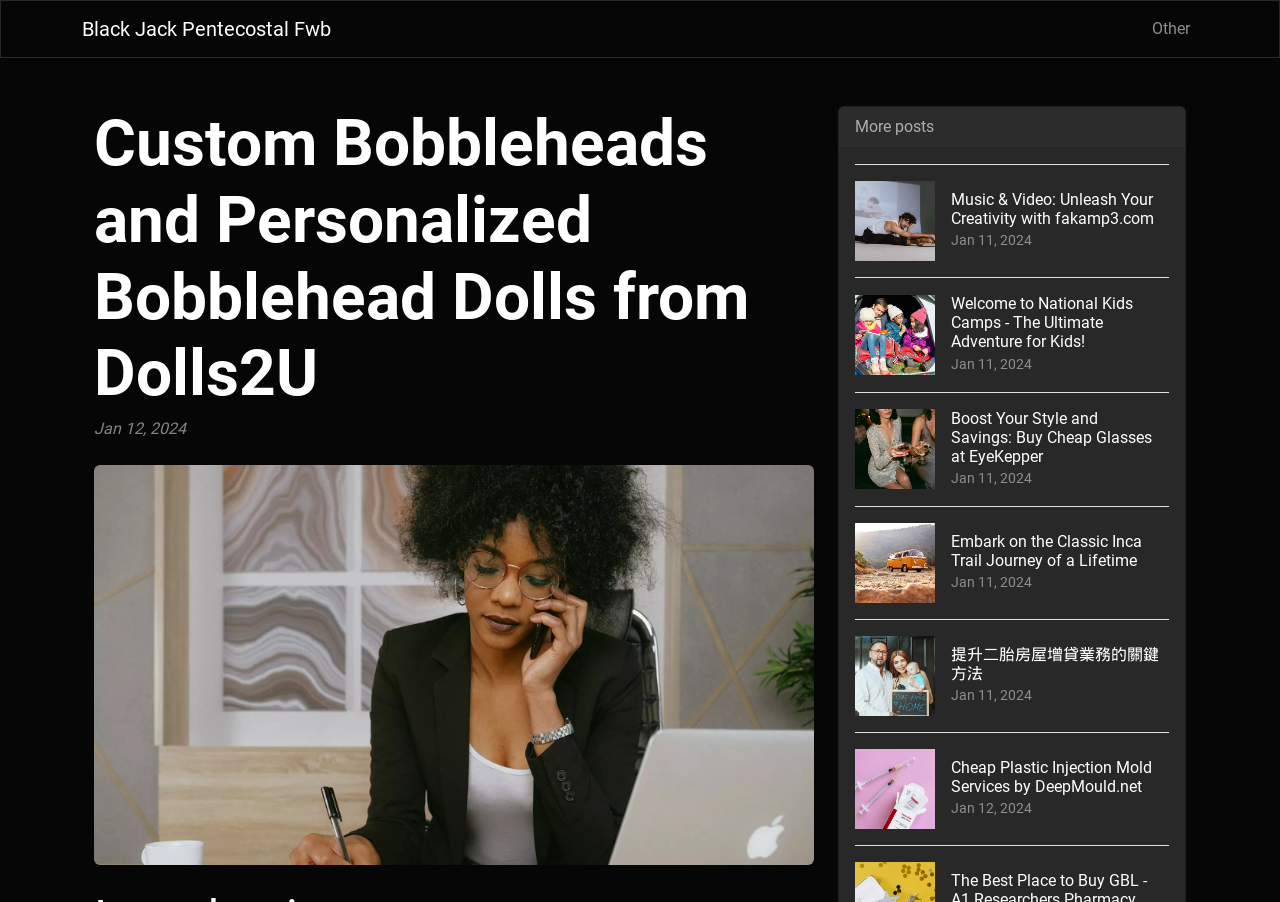Identify the bounding box coordinates of the region that should be clicked to execute the following instruction: "Click on the link to learn more about custom bobbleheads".

[0.073, 0.118, 0.636, 0.458]